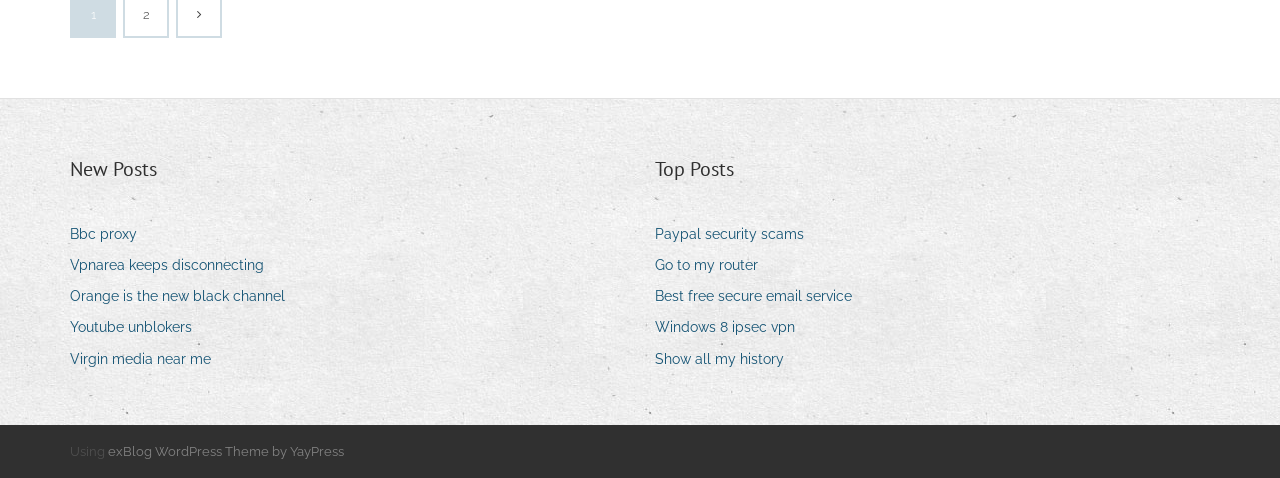What is the purpose of the links on the webpage?
Refer to the image and give a detailed answer to the question.

The links on the webpage seem to be providing information on various topics, such as VPNs, email services, and router settings, which suggests that the purpose of these links is to inform or educate the user.